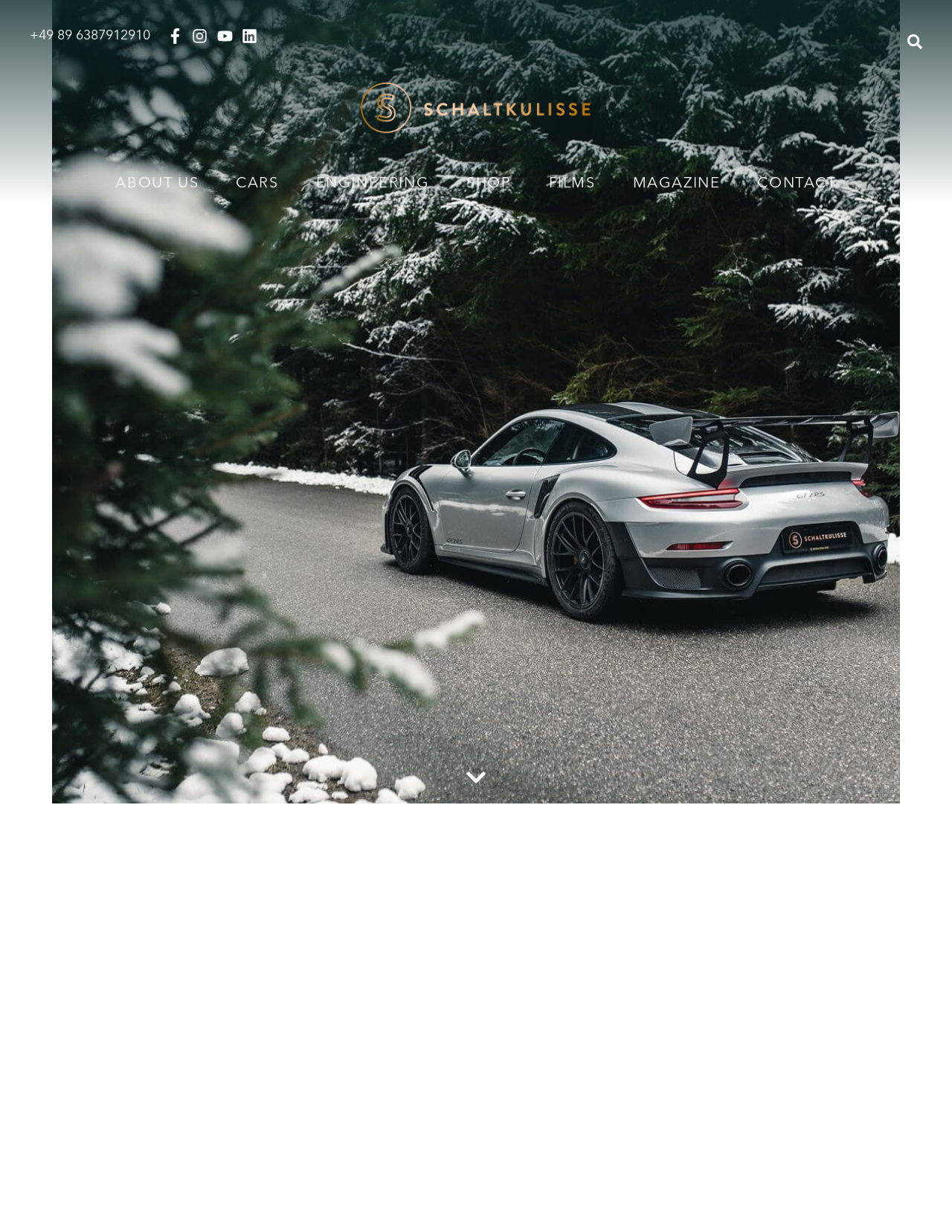Please determine the bounding box coordinates for the element with the description: "Contact".

[0.776, 0.133, 0.898, 0.165]